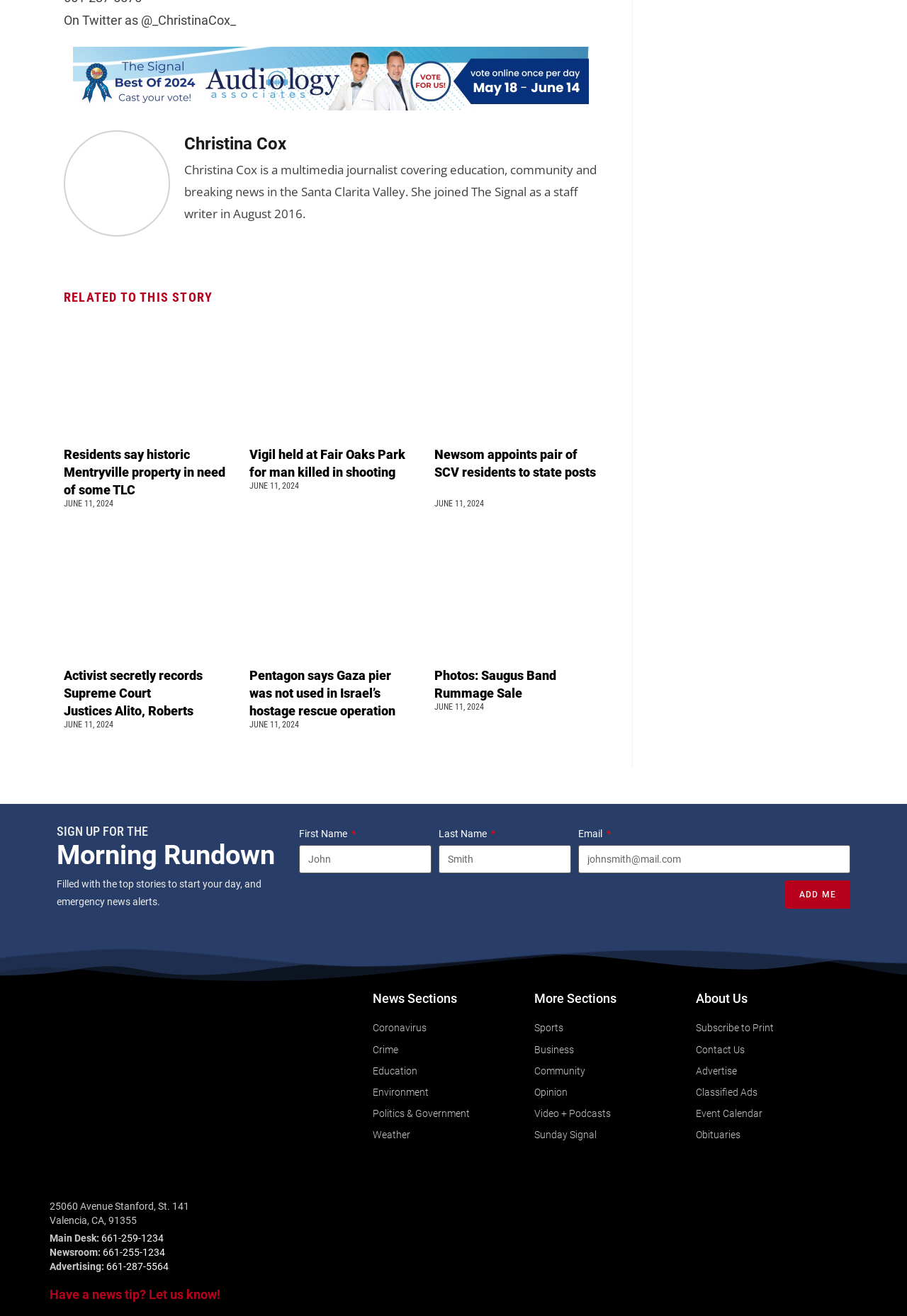Could you please study the image and provide a detailed answer to the question:
What is the name of the journalist?

The name of the journalist can be found in the heading element with the text 'Christina Cox' which is located at the top of the webpage, above the image of the journalist.